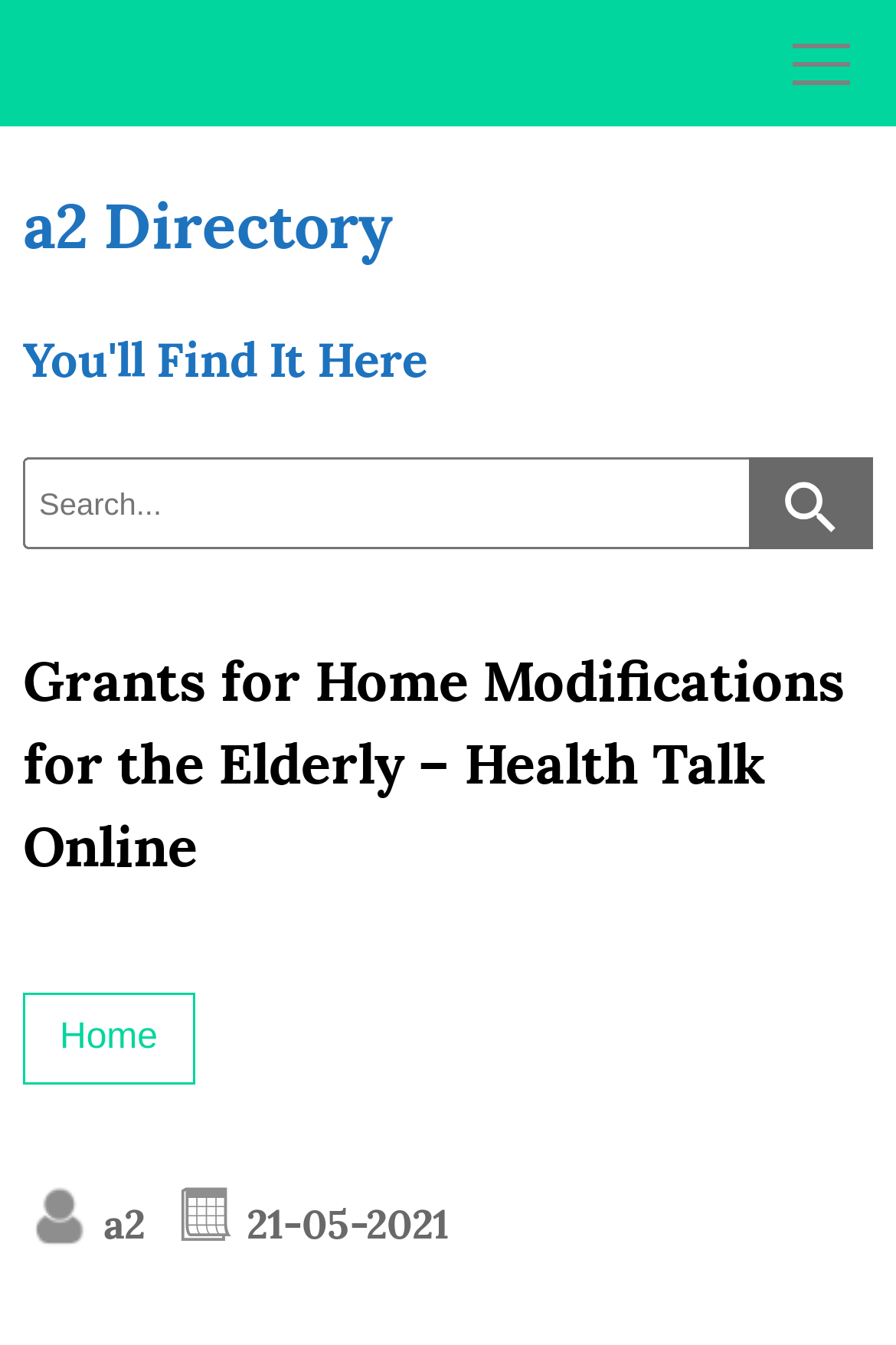Respond with a single word or short phrase to the following question: 
What can be found on this webpage?

Grants and resources